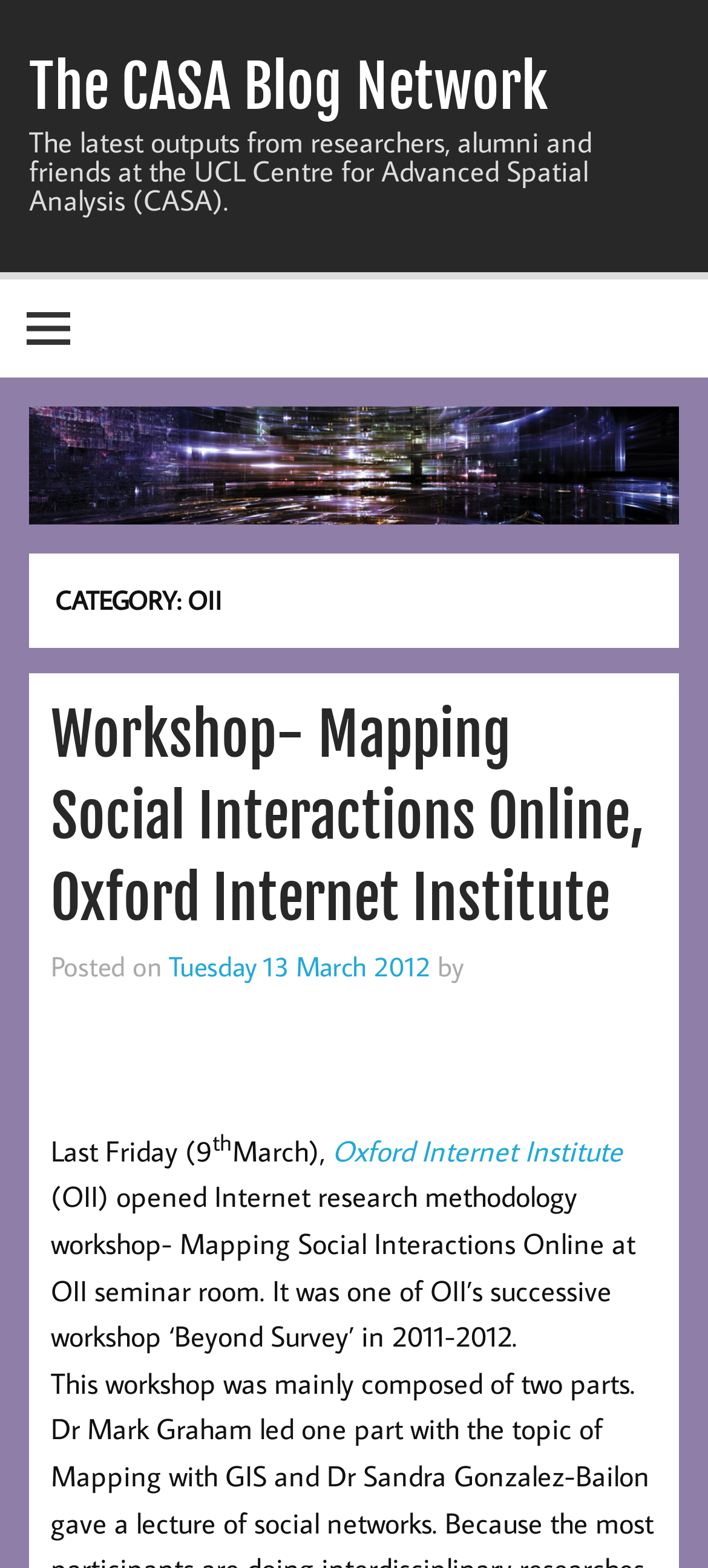What is the name of the institute that opened the workshop?
Please provide a single word or phrase answer based on the image.

Oxford Internet Institute